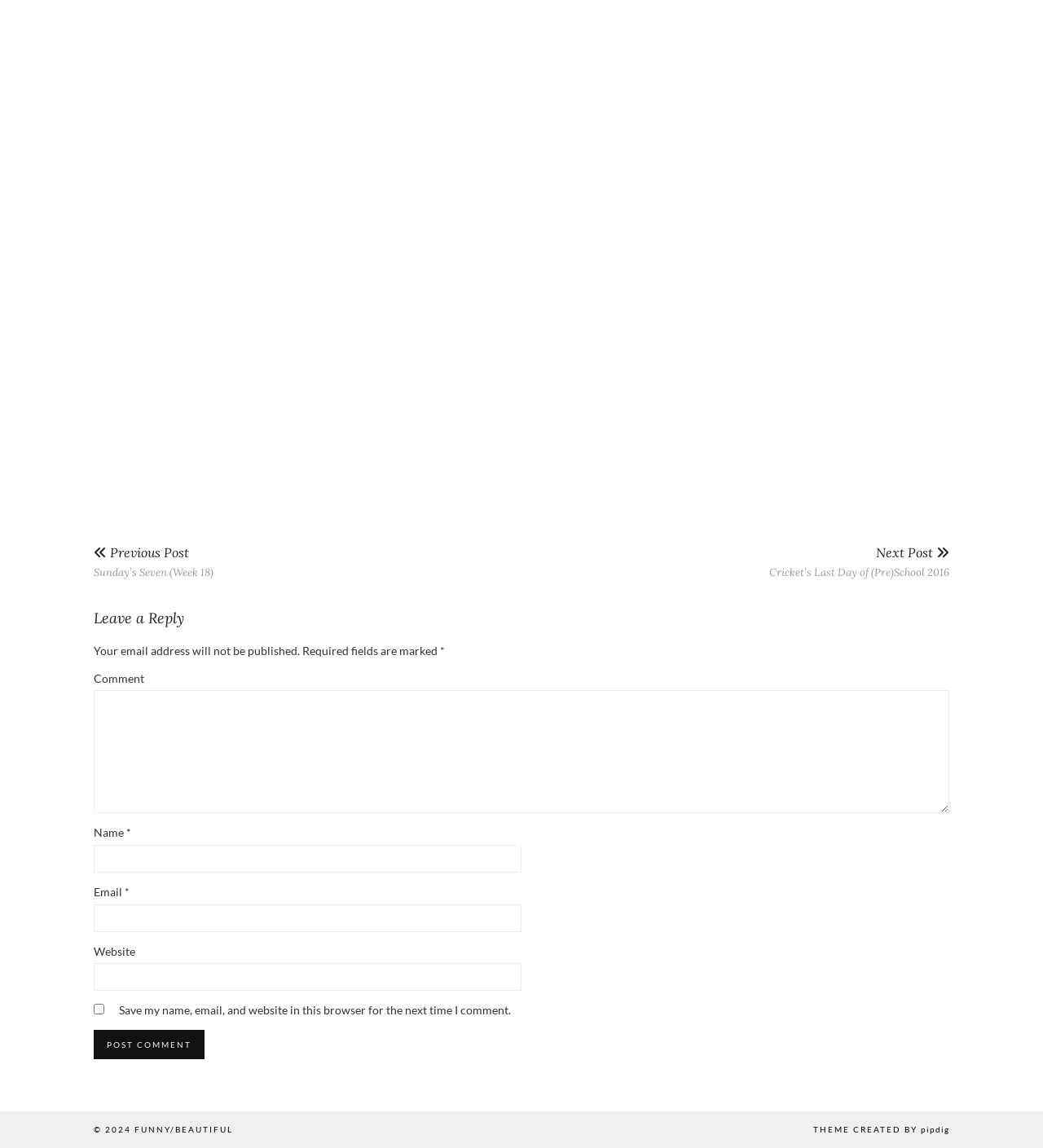Provide a single word or phrase answer to the question: 
What information is required to post a comment?

Name, Email, Comment